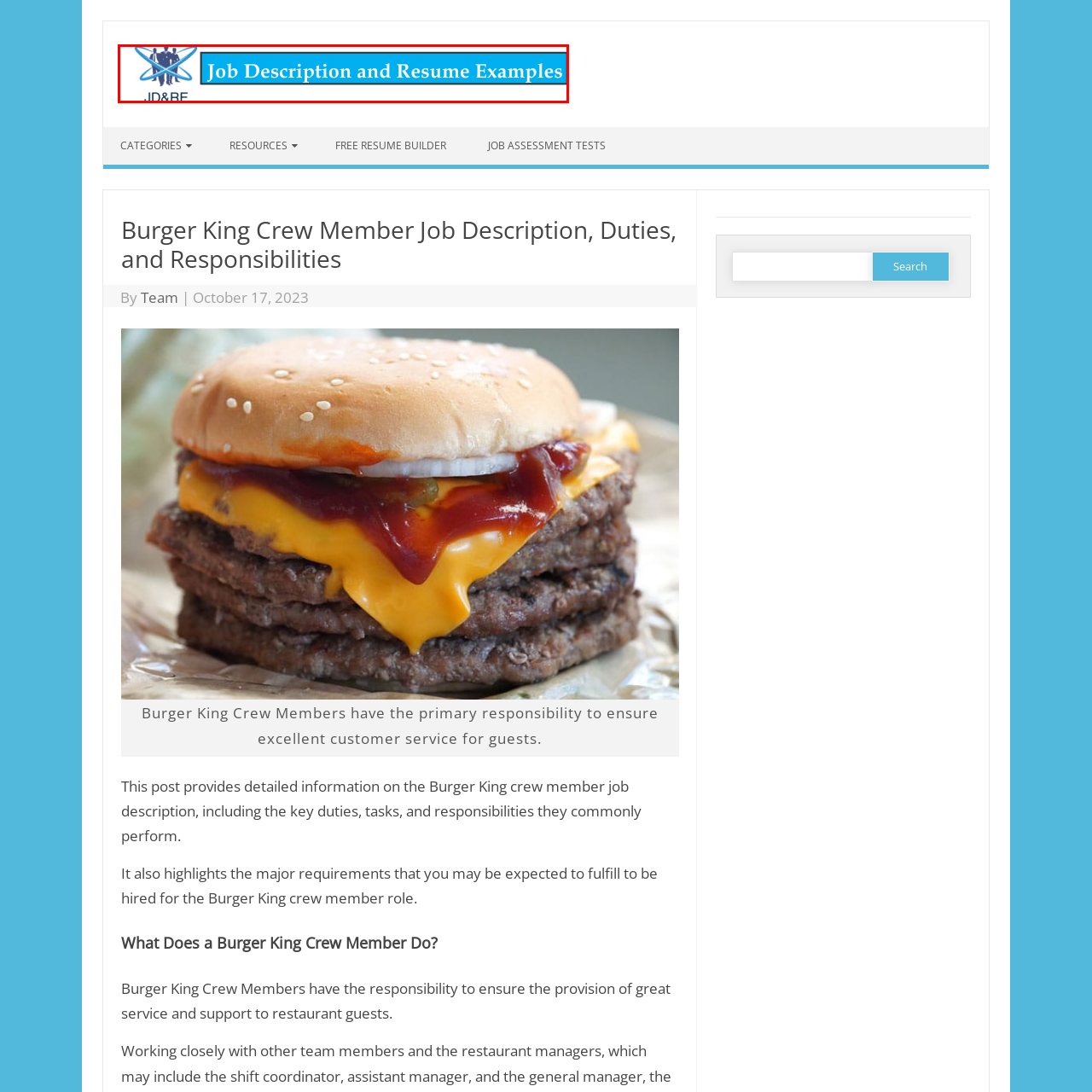Direct your attention to the image marked by the red box and answer the given question using a single word or phrase:
What is the webpage primarily focused on?

job applications and resume writing